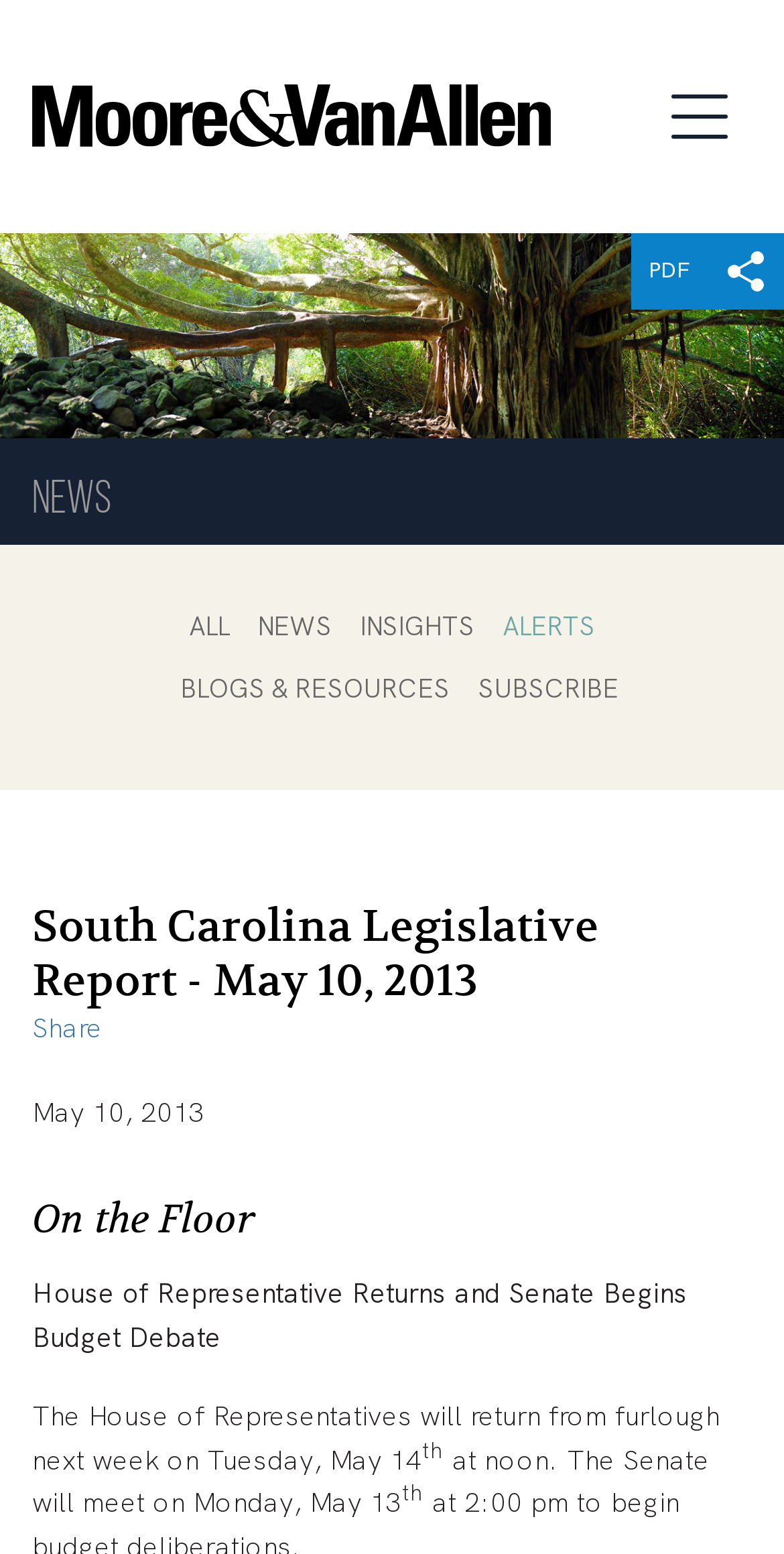What is the next meeting date of the House of Representatives?
Please respond to the question with as much detail as possible.

I found the next meeting date by reading the static text 'The House of Representatives will return from furlough next week on Tuesday, May 14' which indicates the date of the next meeting.